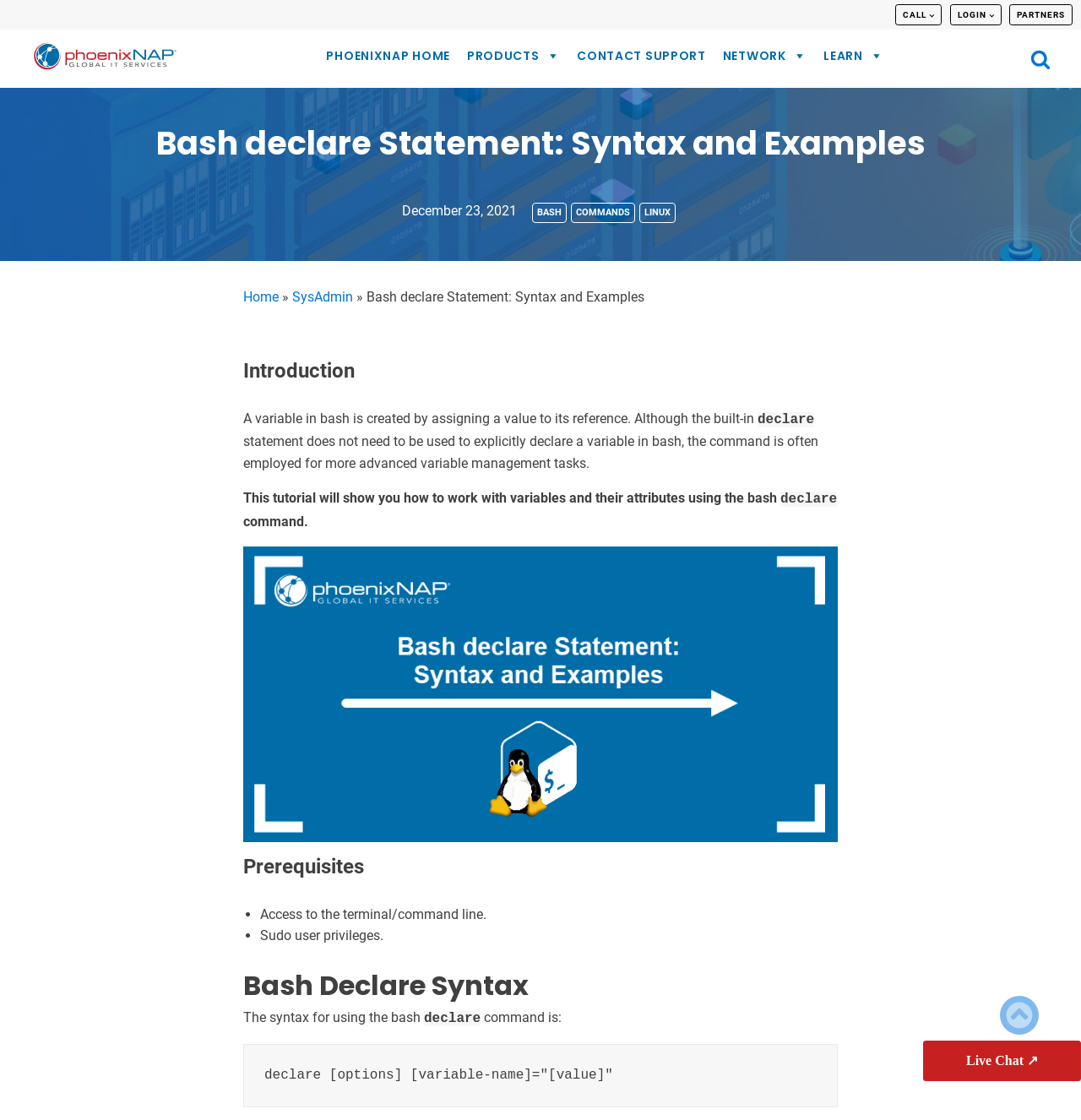Please find the bounding box coordinates of the element that you should click to achieve the following instruction: "Go to 'SysAdmin' page". The coordinates should be presented as four float numbers between 0 and 1: [left, top, right, bottom].

[0.27, 0.258, 0.327, 0.272]